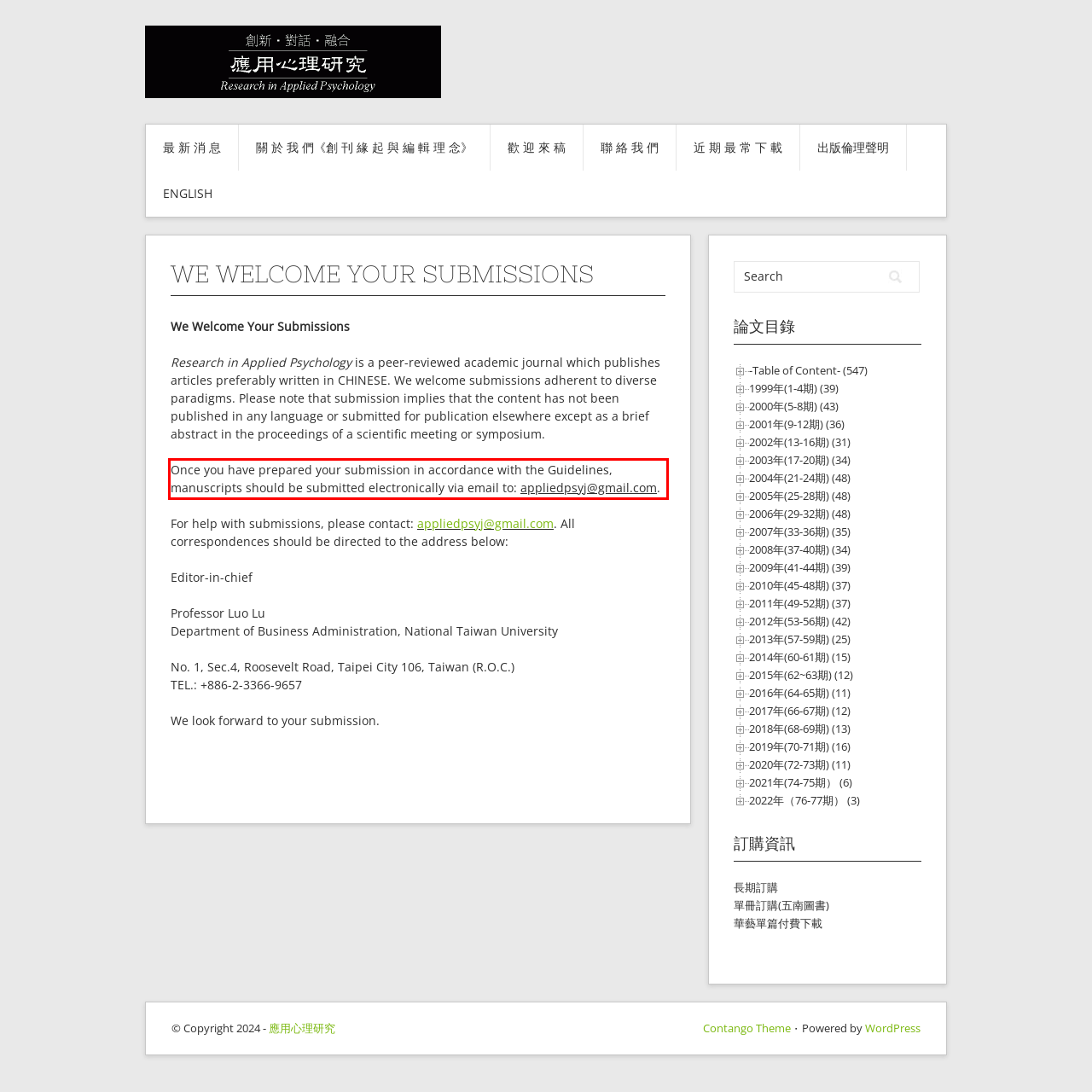Please recognize and transcribe the text located inside the red bounding box in the webpage image.

Once you have prepared your submission in accordance with the Guidelines, manuscripts should be submitted electronically via email to: appliedpsyj@gmail.com.